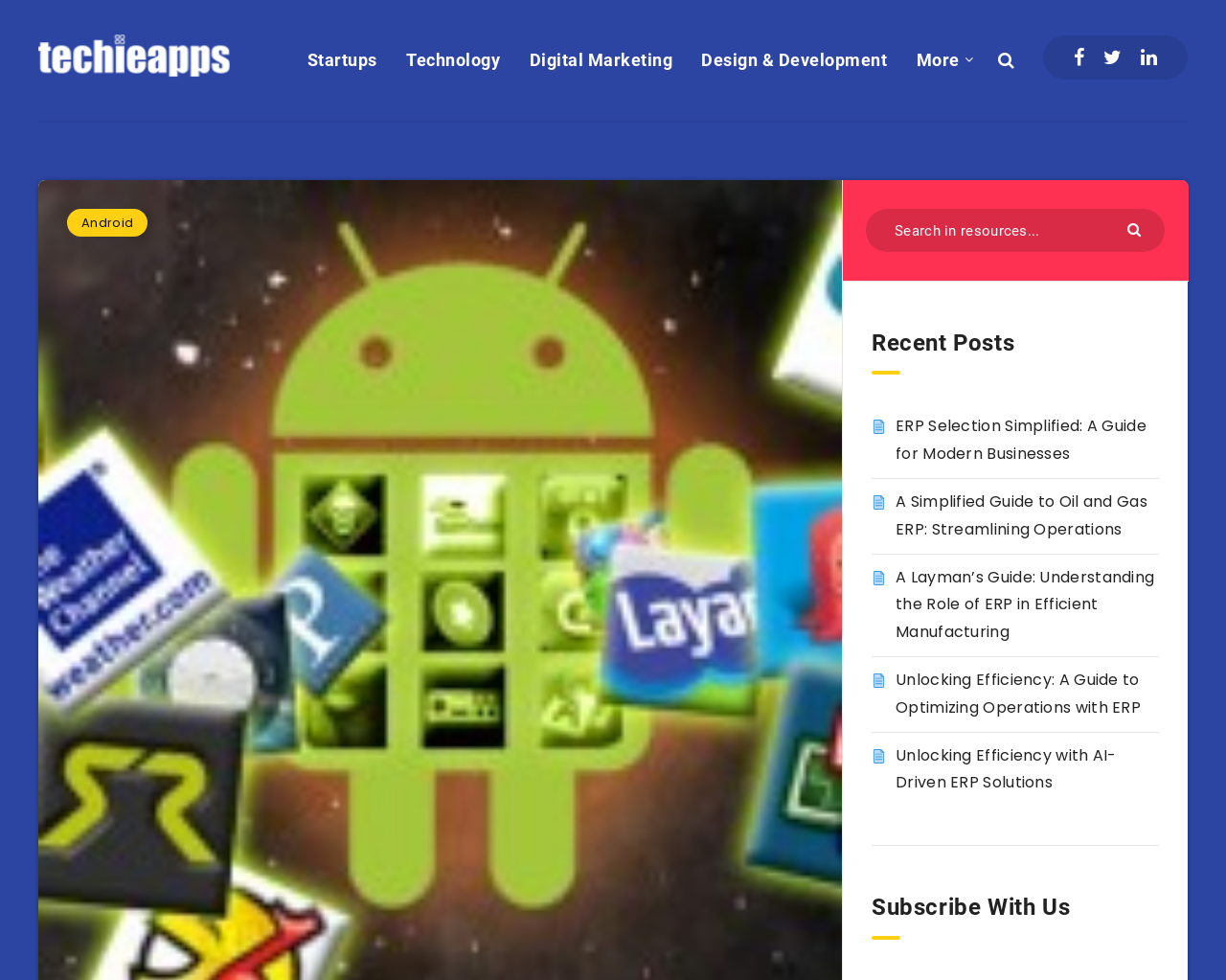Given the element description: "Design & Development", predict the bounding box coordinates of this UI element. The coordinates must be four float numbers between 0 and 1, given as [left, top, right, bottom].

[0.572, 0.049, 0.724, 0.074]